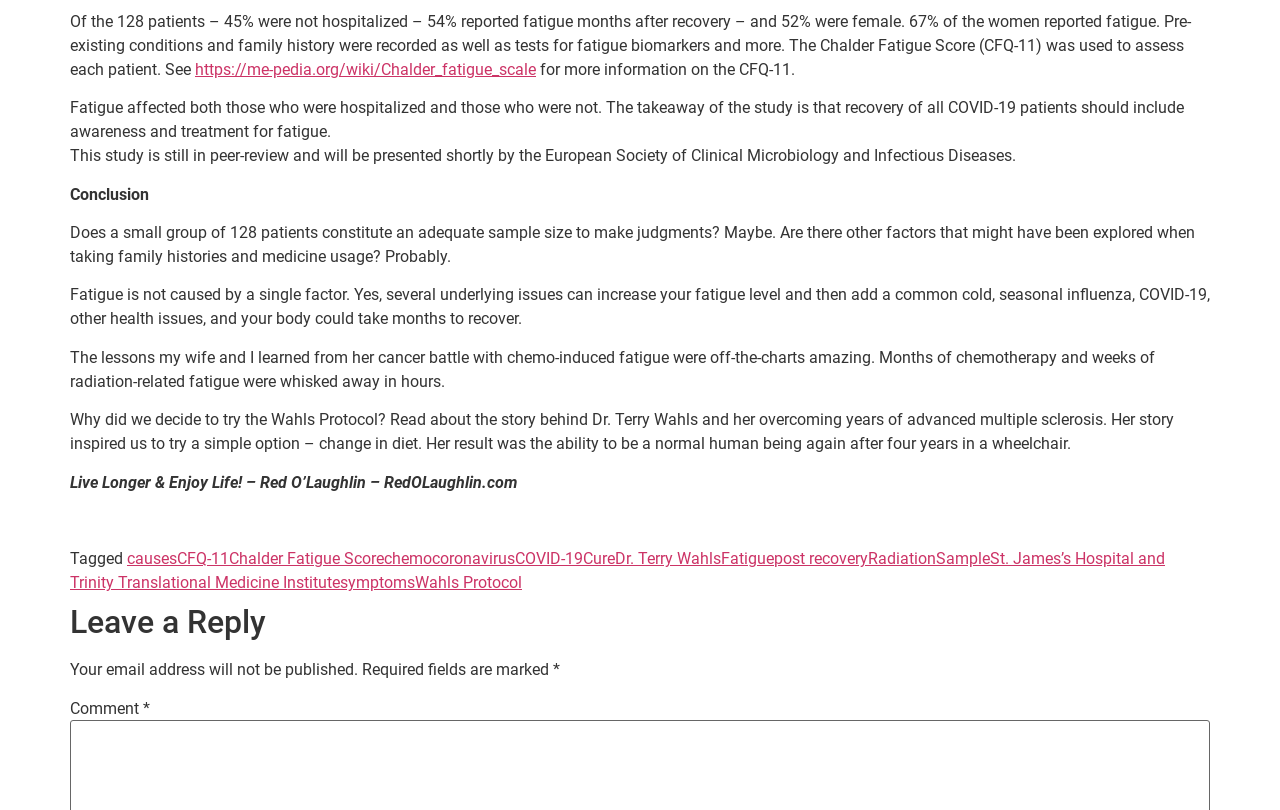Determine the bounding box coordinates for the clickable element required to fulfill the instruction: "Click the link to learn about the Wahls Protocol". Provide the coordinates as four float numbers between 0 and 1, i.e., [left, top, right, bottom].

[0.324, 0.708, 0.408, 0.731]